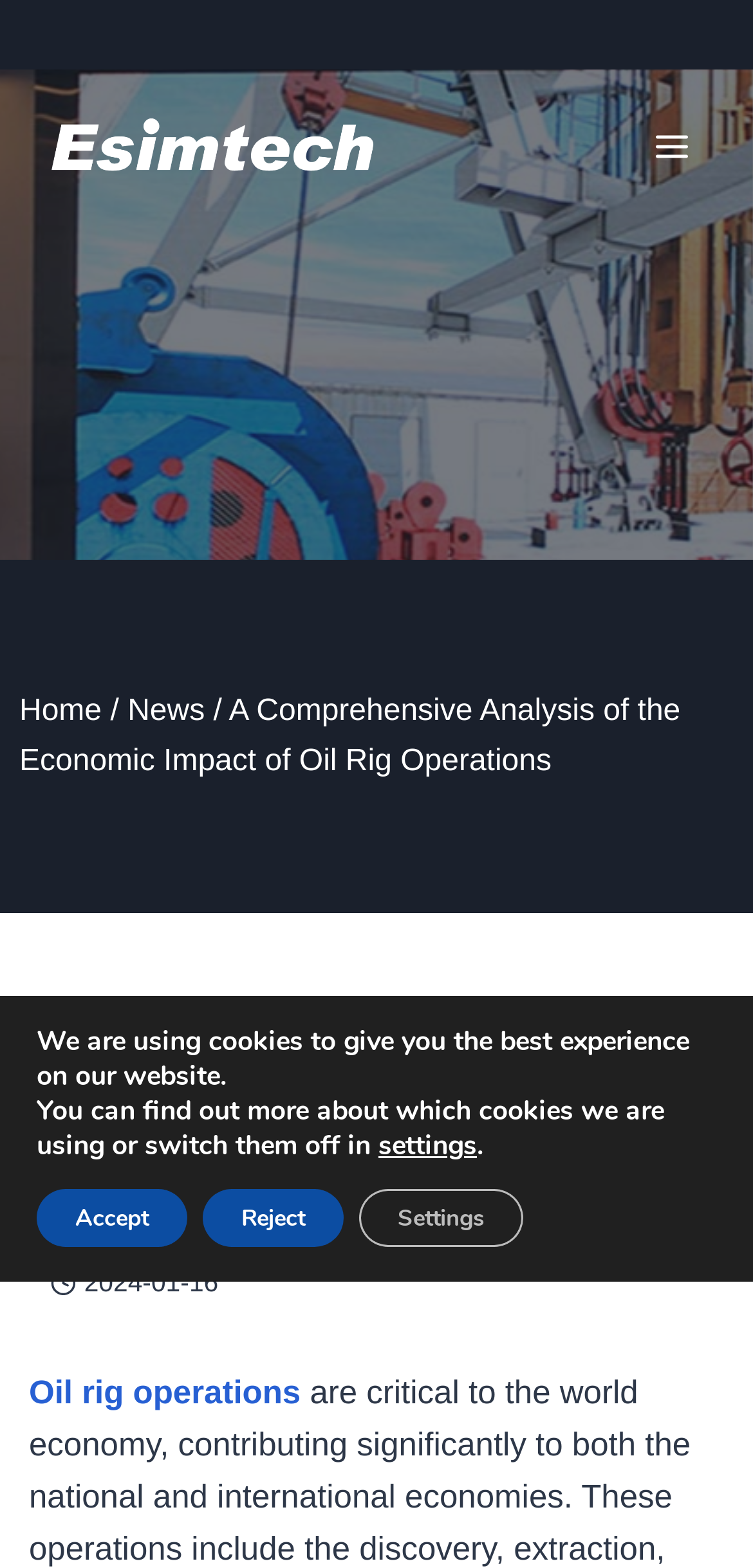Locate and provide the bounding box coordinates for the HTML element that matches this description: "Learn More".

[0.869, 0.668, 0.974, 0.719]